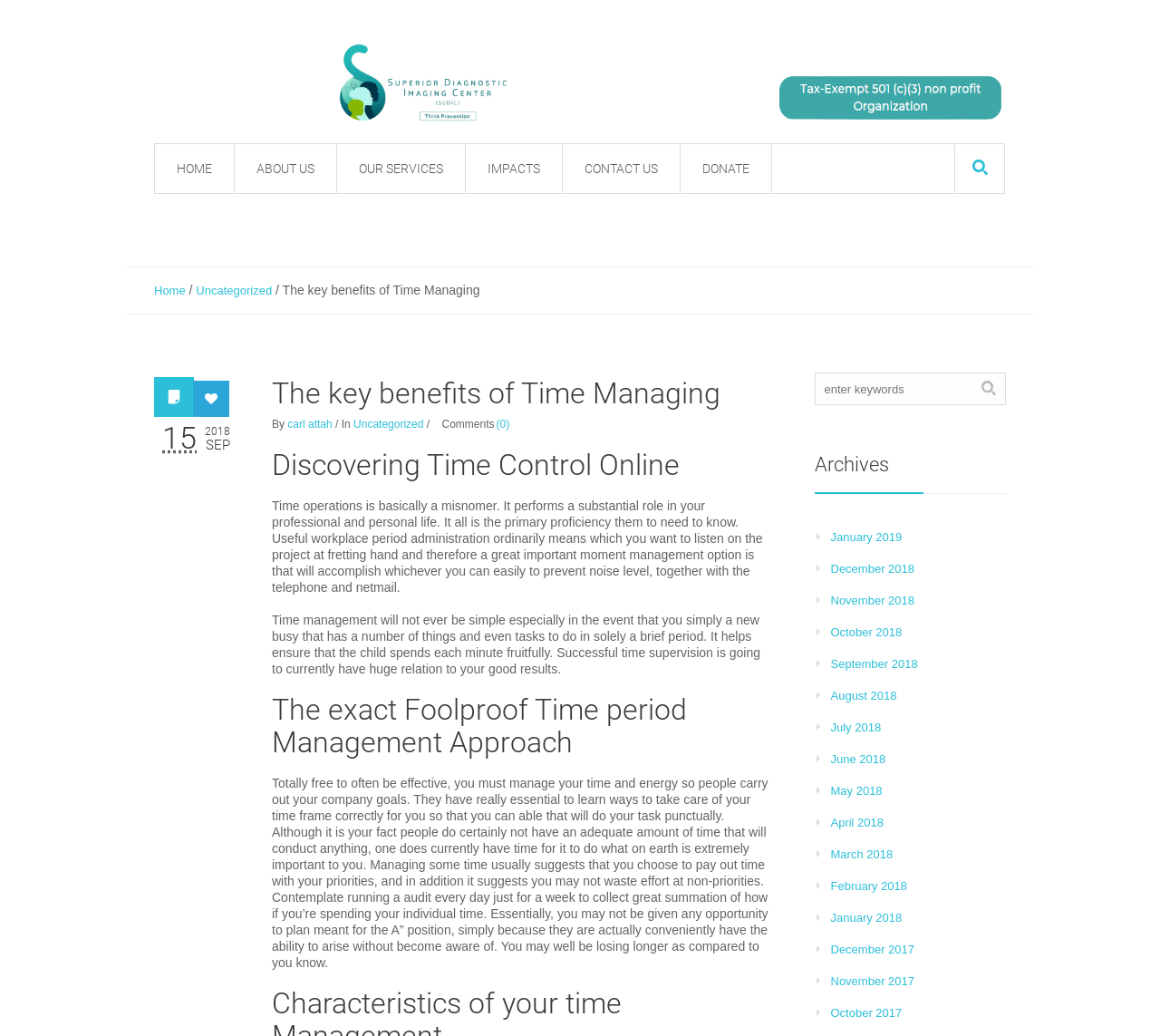Locate the bounding box coordinates of the element that should be clicked to execute the following instruction: "Enter keywords in the search box".

[0.702, 0.36, 0.867, 0.391]